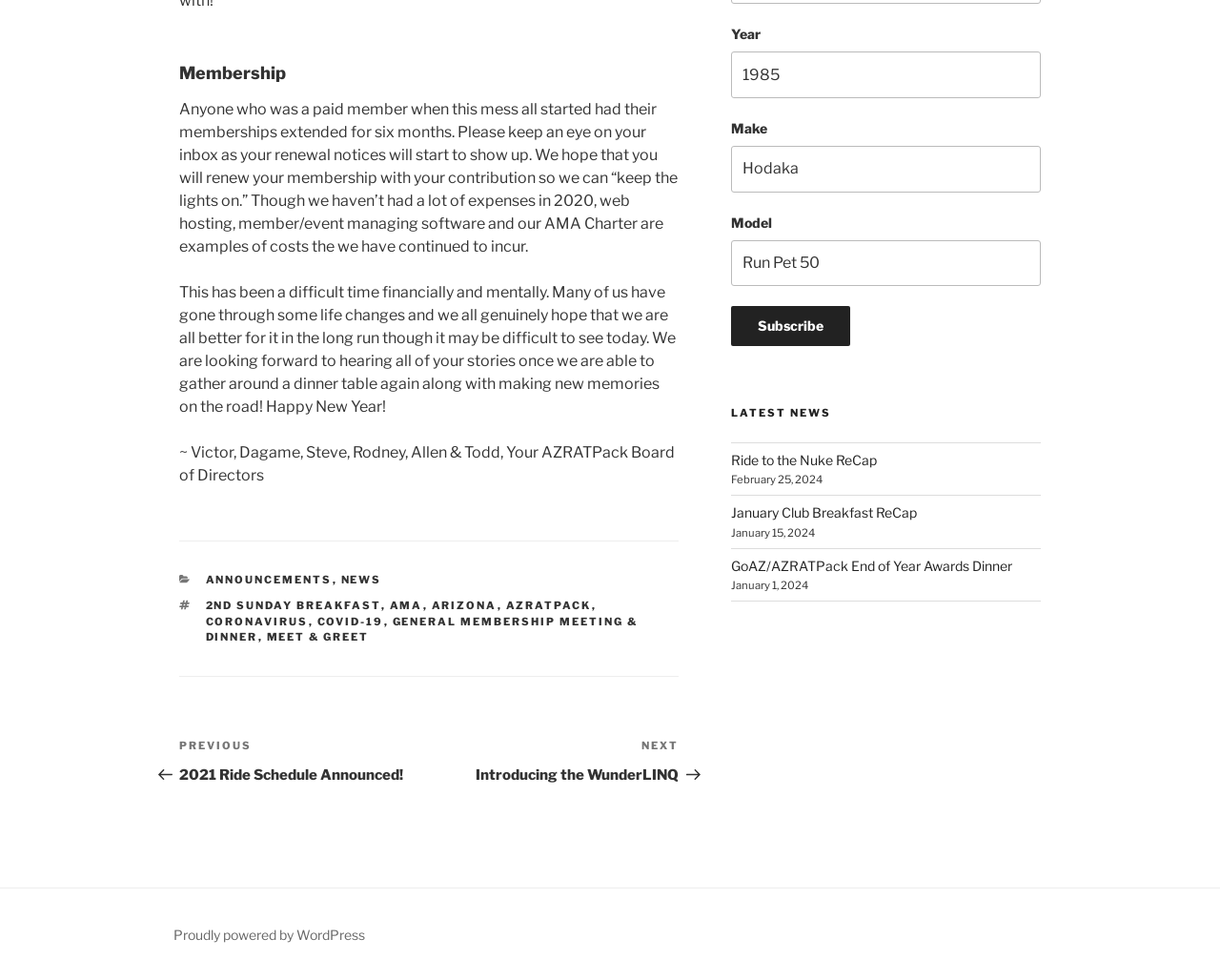How many links are in the footer?
Please give a detailed answer to the question using the information shown in the image.

The footer section has 11 links, including 'ANNOUNCEMENTS', 'NEWS', '2ND SUNDAY BREAKFAST', 'AMA', 'ARIZONA', 'AZRATPACK', 'CORONAVIRUS', 'COVID-19', 'GENERAL MEMBERSHIP MEETING & DINNER', and 'MEET & GREET'.